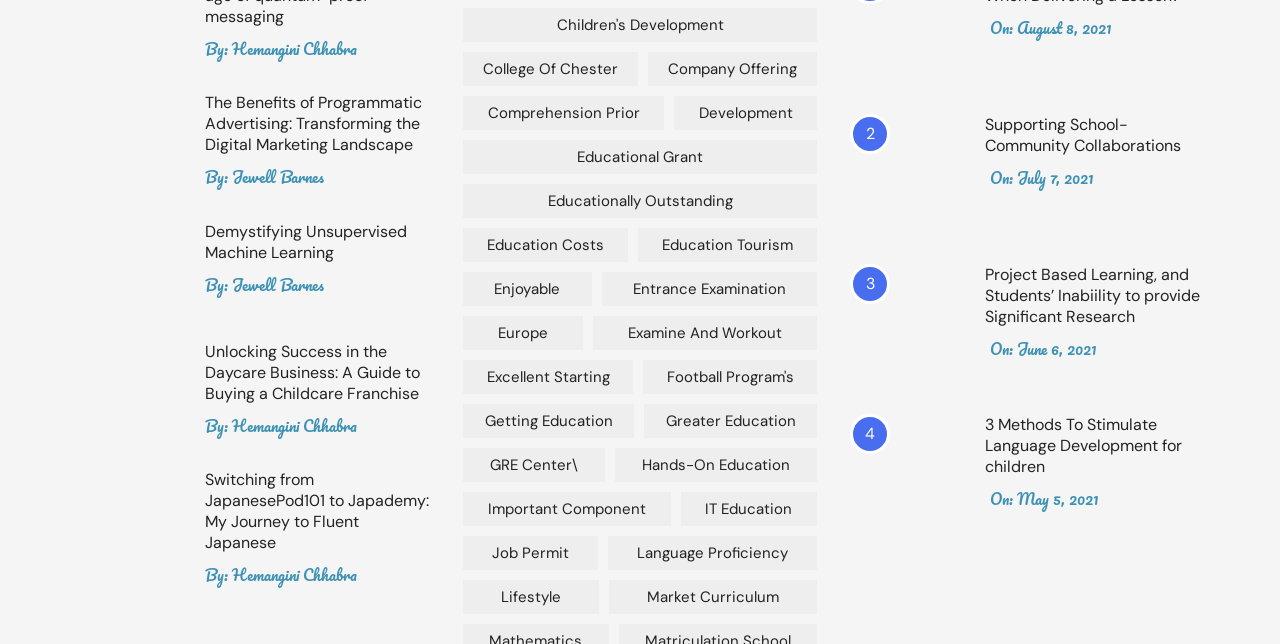Indicate the bounding box coordinates of the element that needs to be clicked to satisfy the following instruction: "Explore Toontown Gardening". The coordinates should be four float numbers between 0 and 1, i.e., [left, top, right, bottom].

None